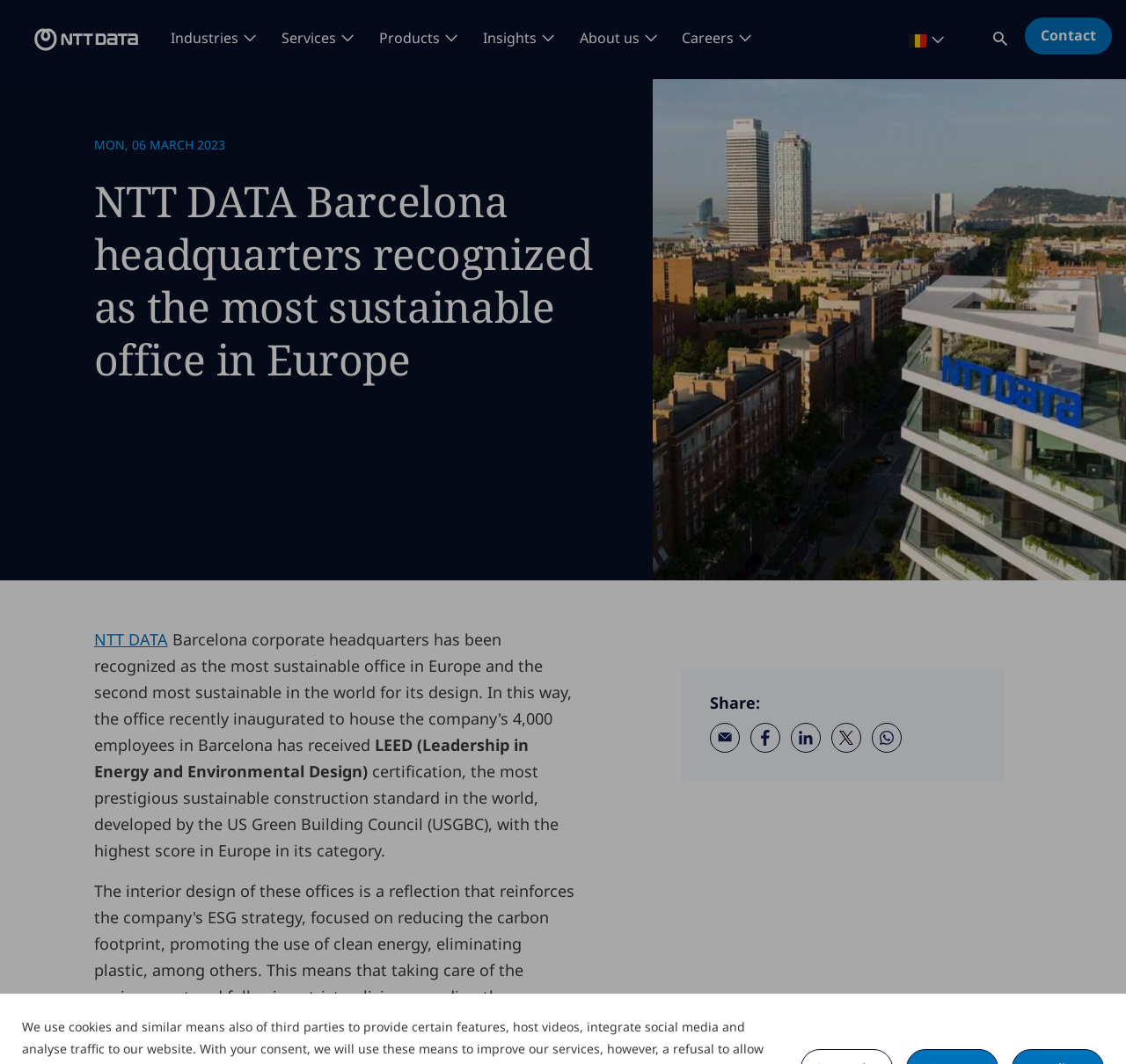Locate the bounding box coordinates of the element you need to click to accomplish the task described by this instruction: "Expand the Industries menu".

[0.152, 0.028, 0.228, 0.045]